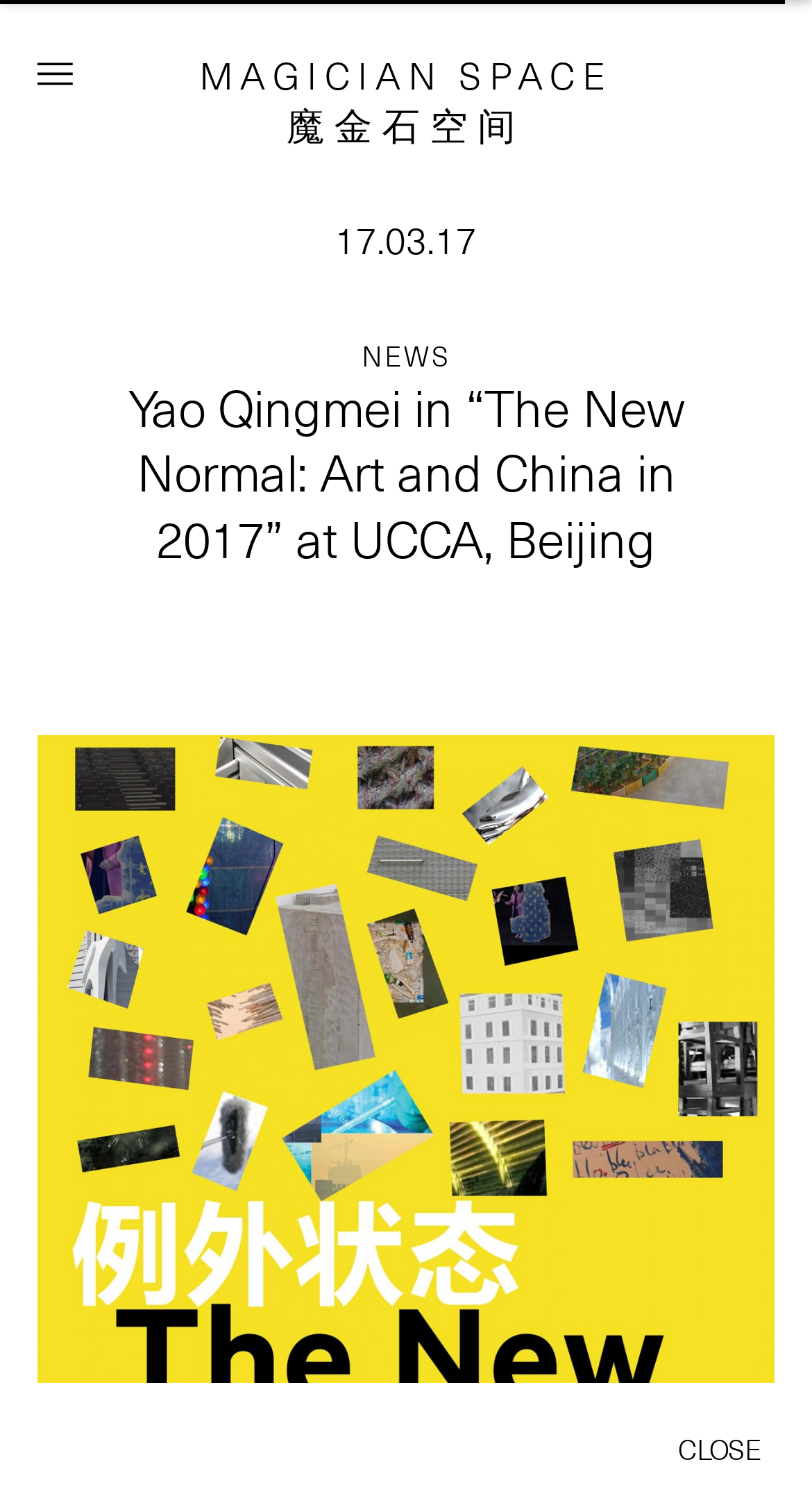What is the name of the art space?
Look at the image and respond with a single word or a short phrase.

MAGICIAN SPACE